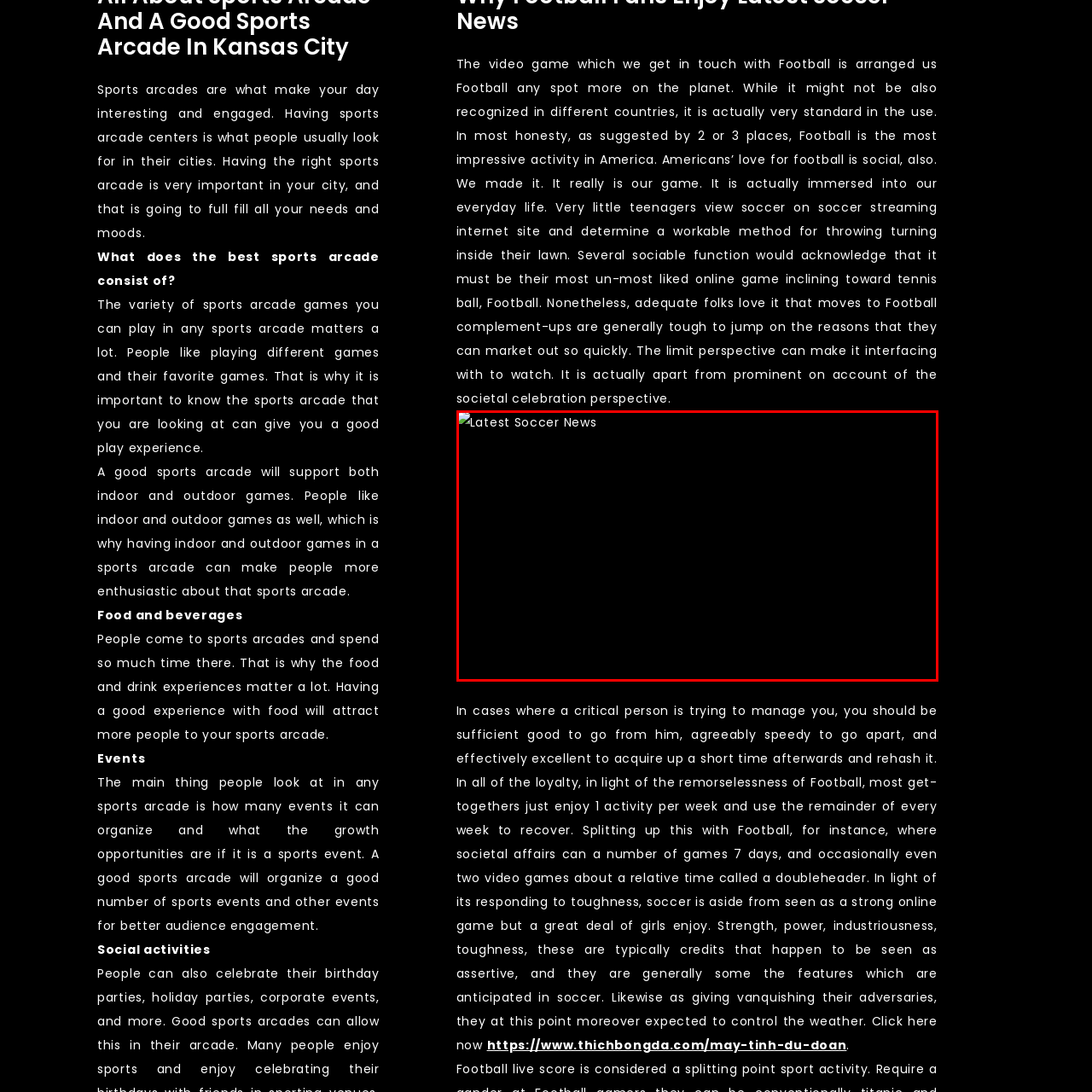Observe the image confined by the red frame and answer the question with a single word or phrase:
Who is the target audience of this section?

Soccer enthusiasts